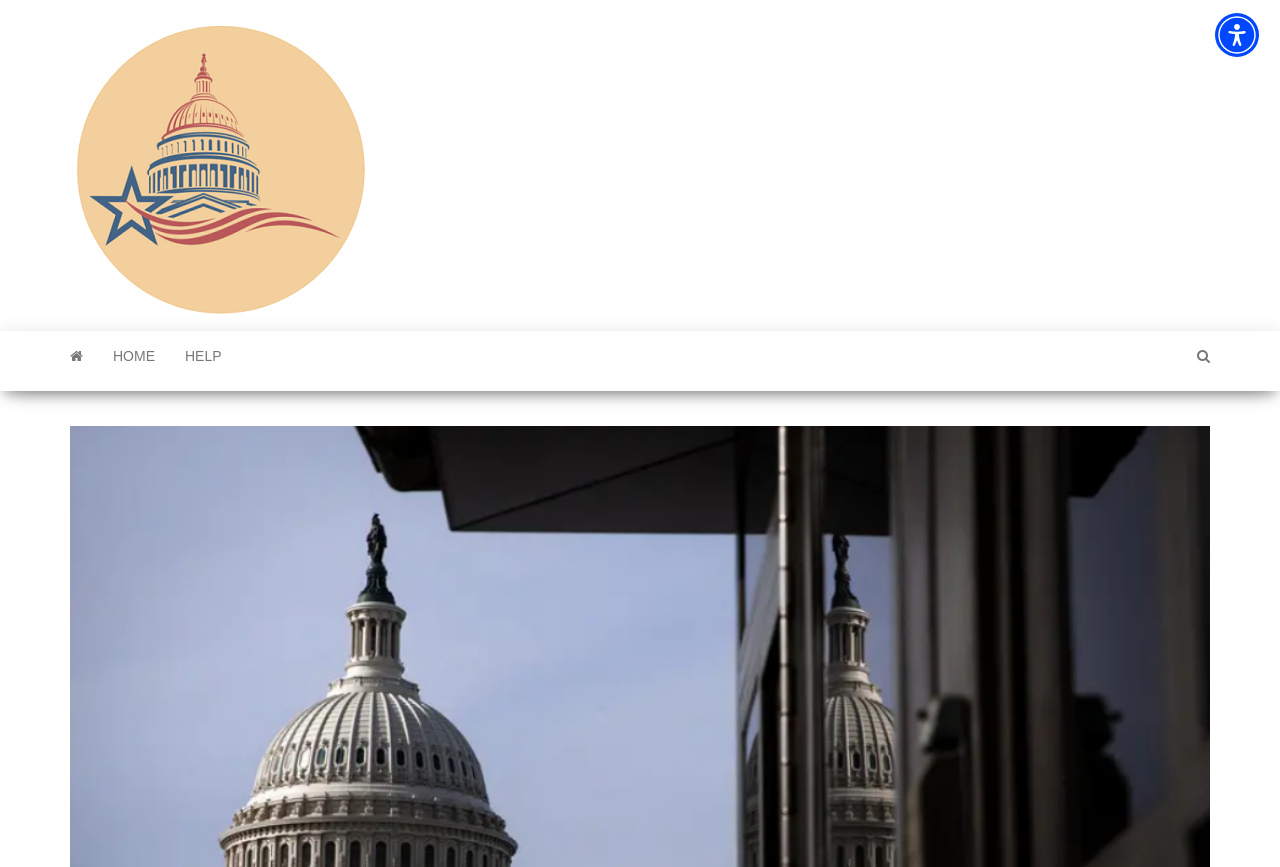Using the description: "Food Industry", identify the bounding box of the corresponding UI element in the screenshot.

None